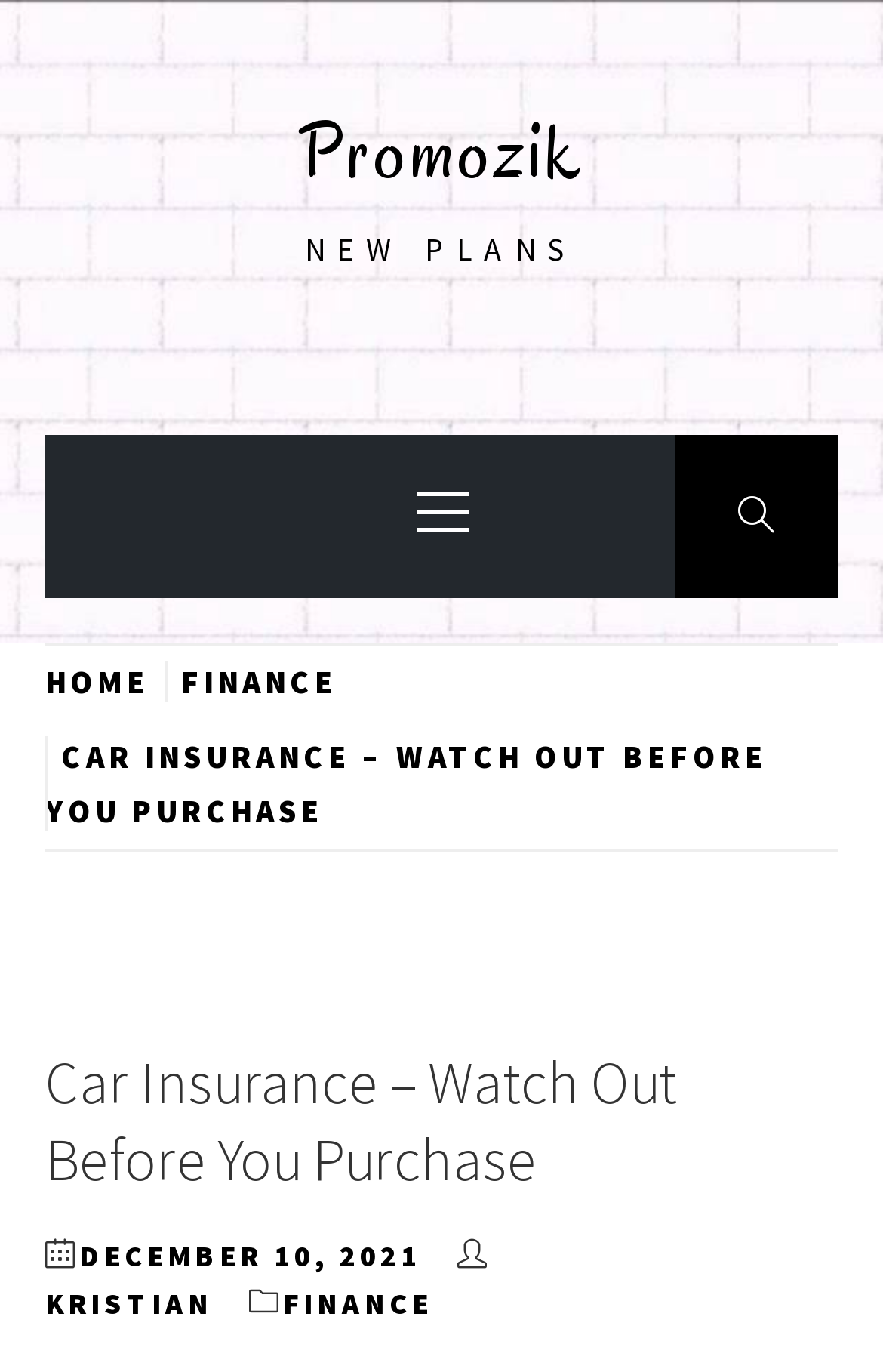Determine the main headline of the webpage and provide its text.

Car Insurance – Watch Out Before You Purchase